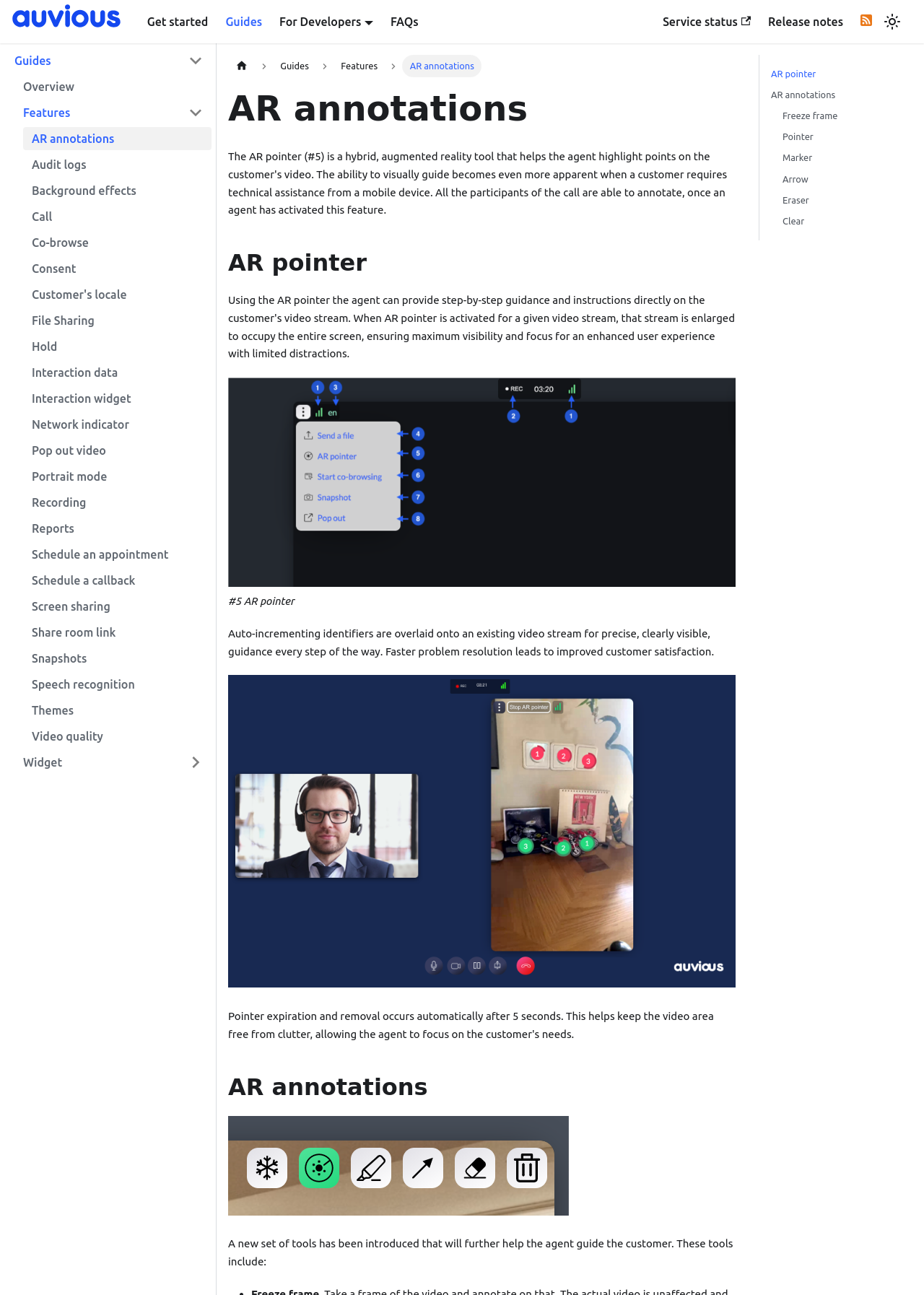Provide the bounding box for the UI element matching this description: "Widget".

[0.016, 0.58, 0.229, 0.598]